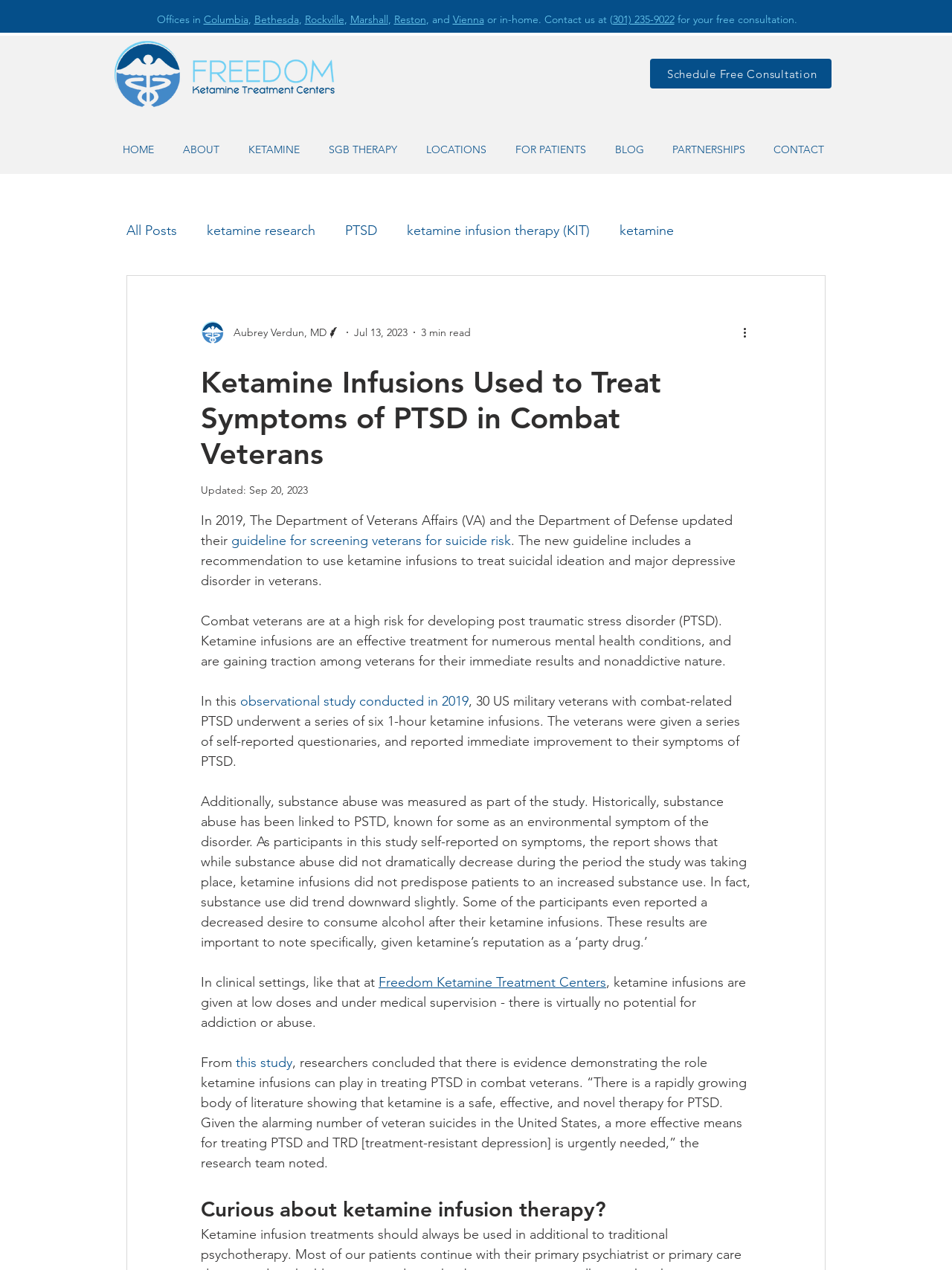Please find the bounding box coordinates for the clickable element needed to perform this instruction: "Learn more about 'Ketamine Infusions Used to Treat Symptoms of PTSD in Combat Veterans'".

[0.211, 0.287, 0.789, 0.371]